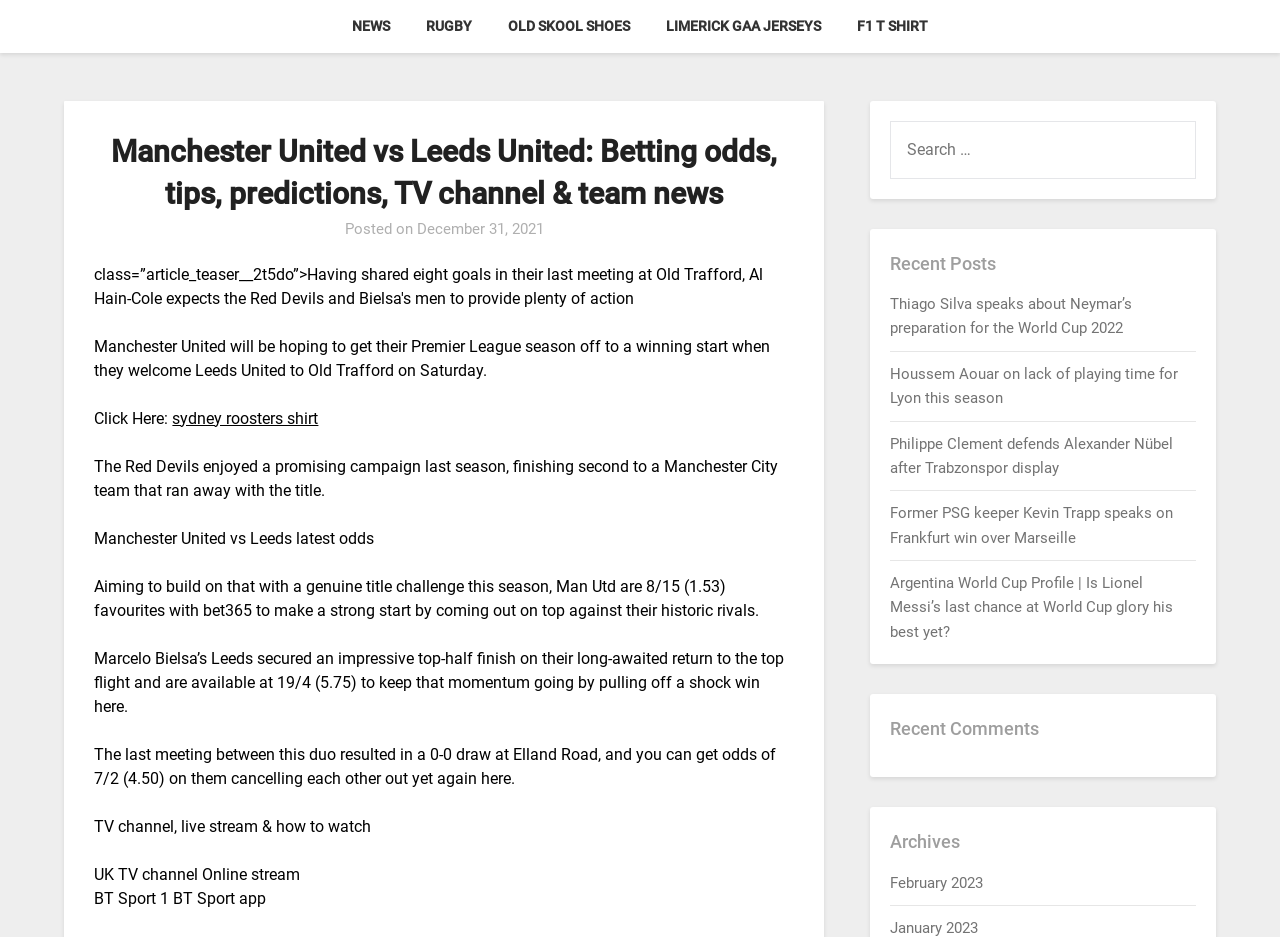Can you find the bounding box coordinates of the area I should click to execute the following instruction: "Click on NEWS"?

[0.262, 0.0, 0.317, 0.056]